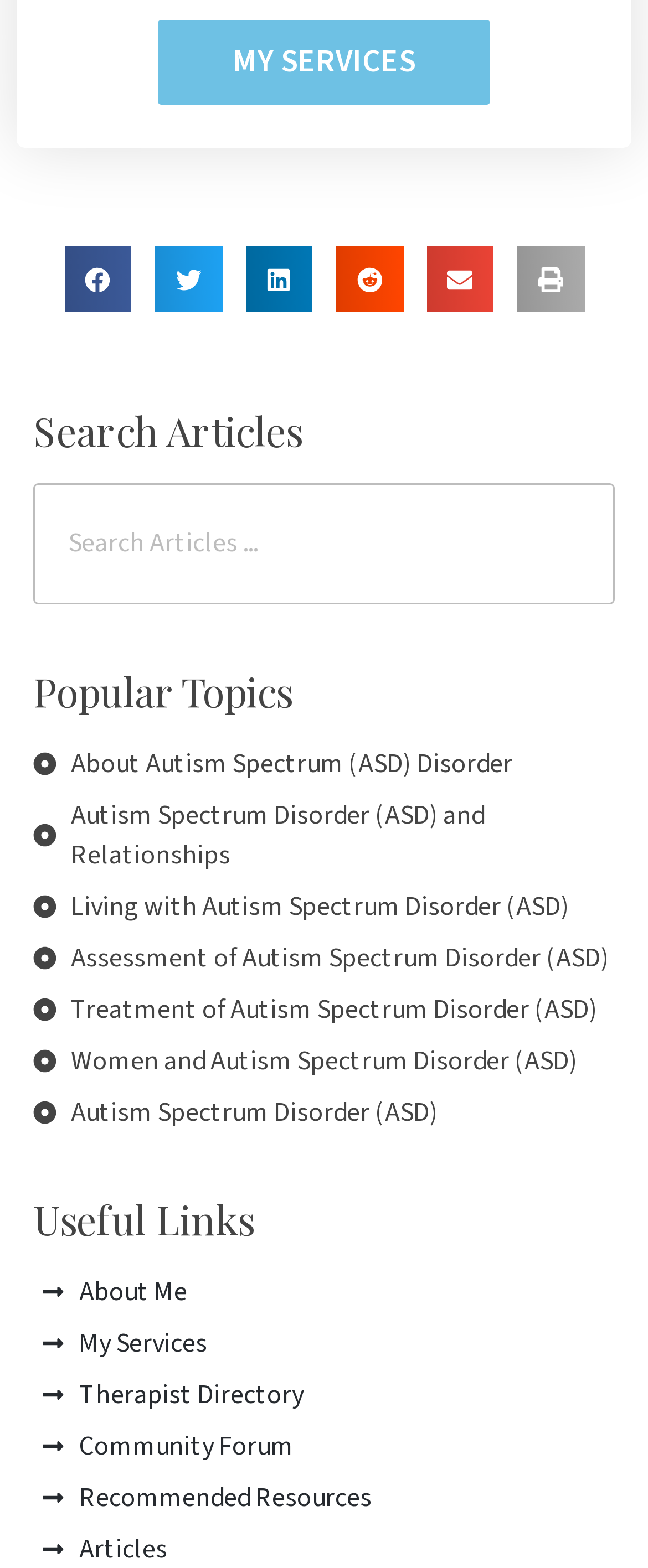Highlight the bounding box coordinates of the element you need to click to perform the following instruction: "Read about Autism Spectrum Disorder (ASD)."

[0.051, 0.475, 0.949, 0.5]